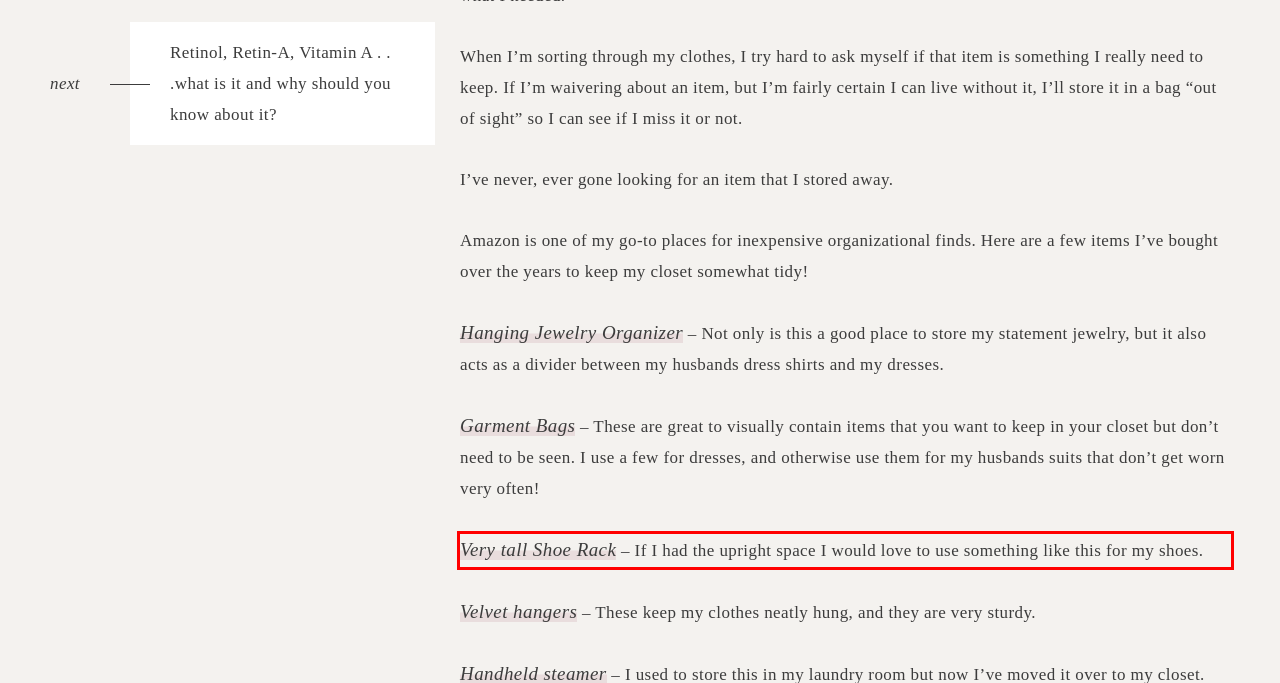Please use OCR to extract the text content from the red bounding box in the provided webpage screenshot.

Very tall Shoe Rack – If I had the upright space I would love to use something like this for my shoes.